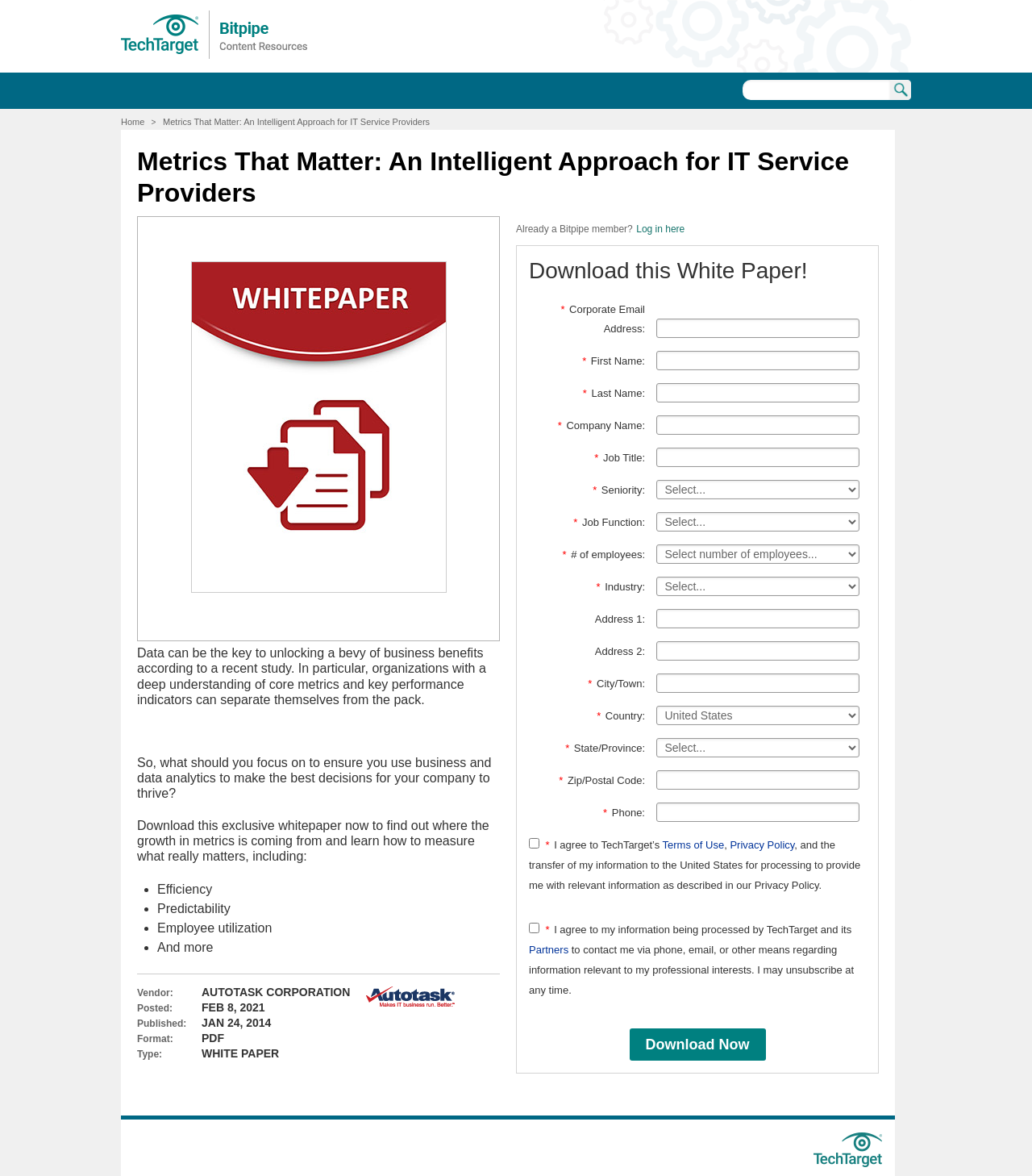For the following element description, predict the bounding box coordinates in the format (top-left x, top-left y, bottom-right x, bottom-right y). All values should be floating point numbers between 0 and 1. Description: Privacy Policy

[0.707, 0.713, 0.77, 0.724]